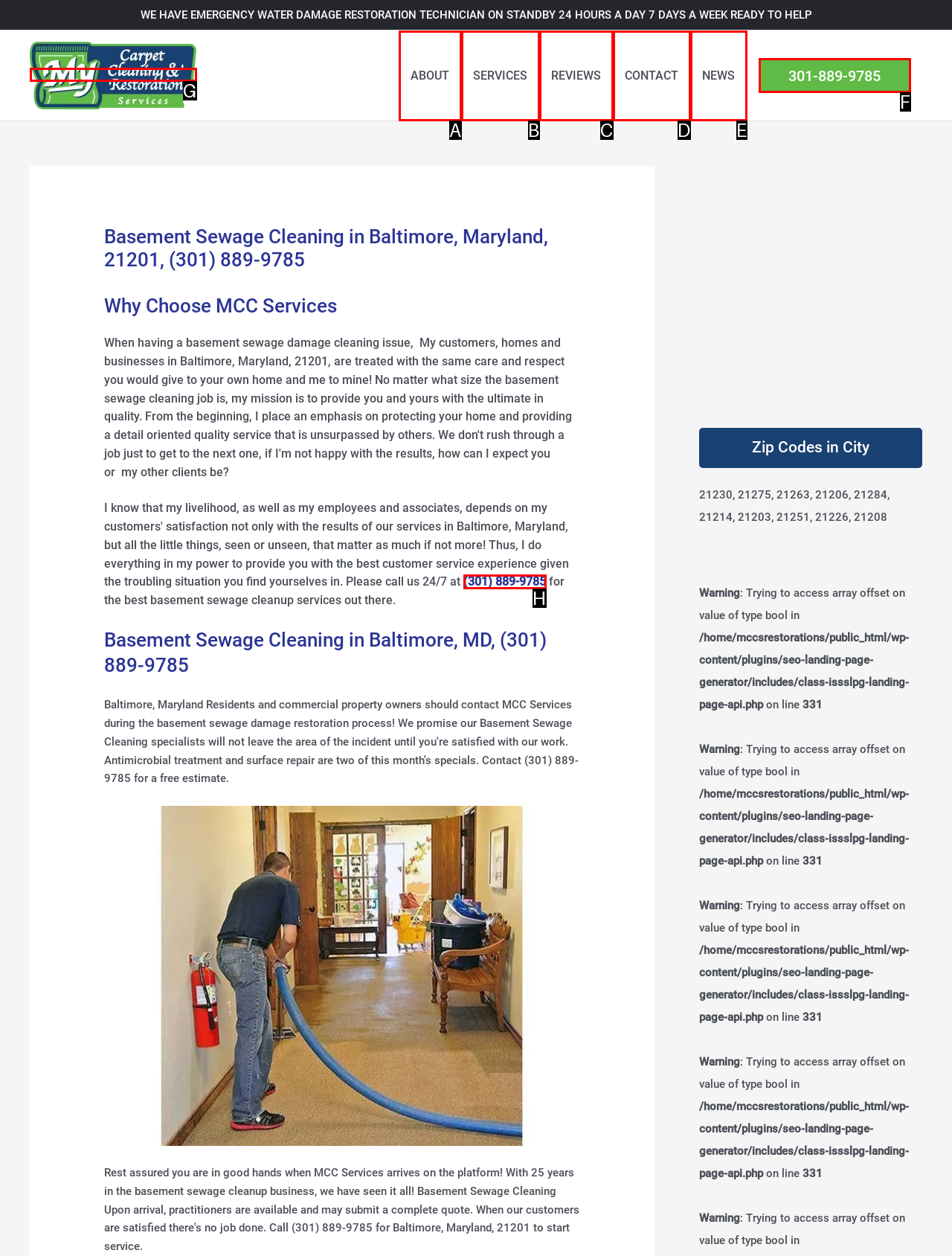From the options provided, determine which HTML element best fits the description: News. Answer with the correct letter.

E